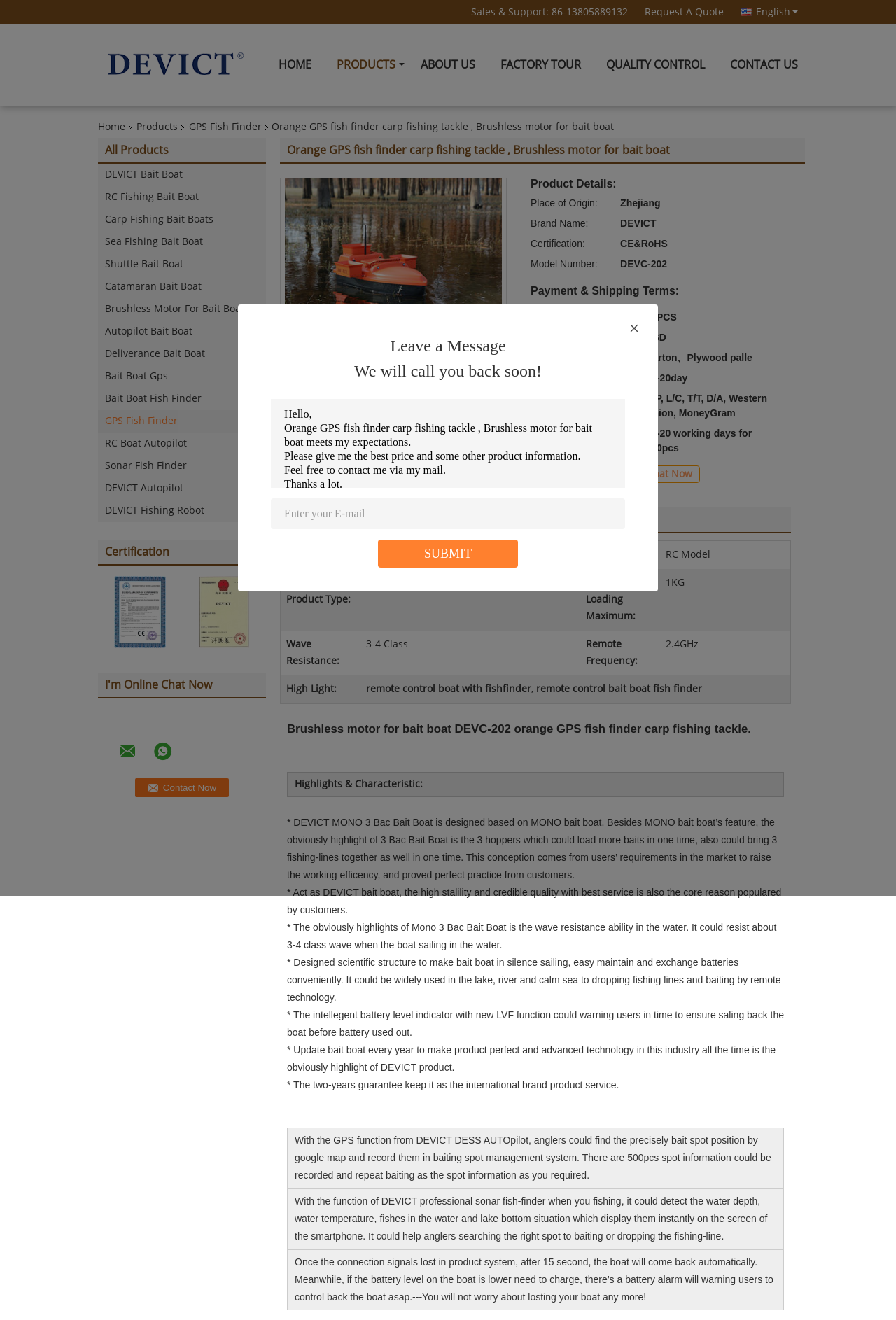Please specify the bounding box coordinates of the area that should be clicked to accomplish the following instruction: "Enter your email address". The coordinates should consist of four float numbers between 0 and 1, i.e., [left, top, right, bottom].

[0.302, 0.378, 0.698, 0.401]